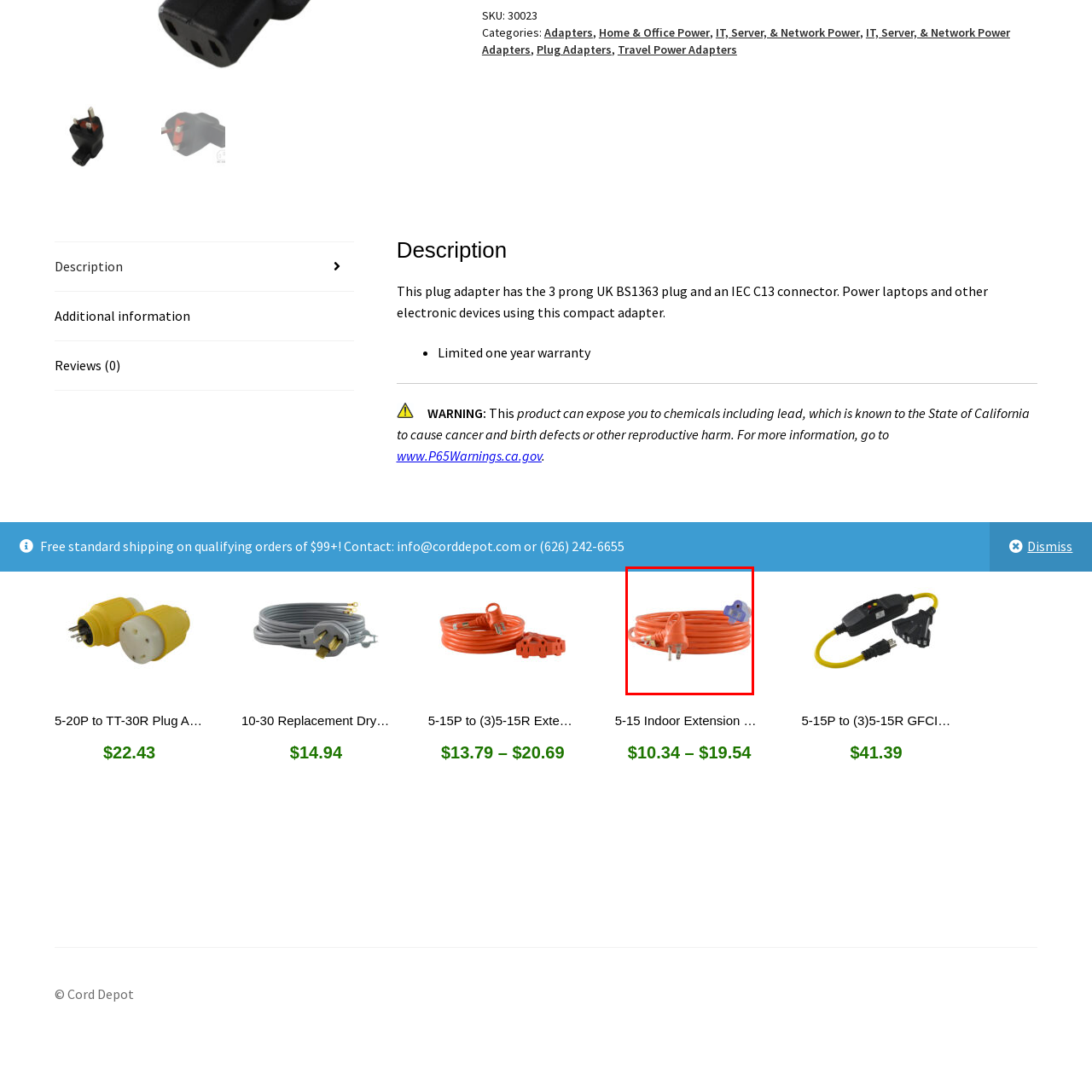Inspect the image surrounded by the red outline and respond to the question with a brief word or phrase:
What is the purpose of the bright orange color?

Enhances visibility and safety